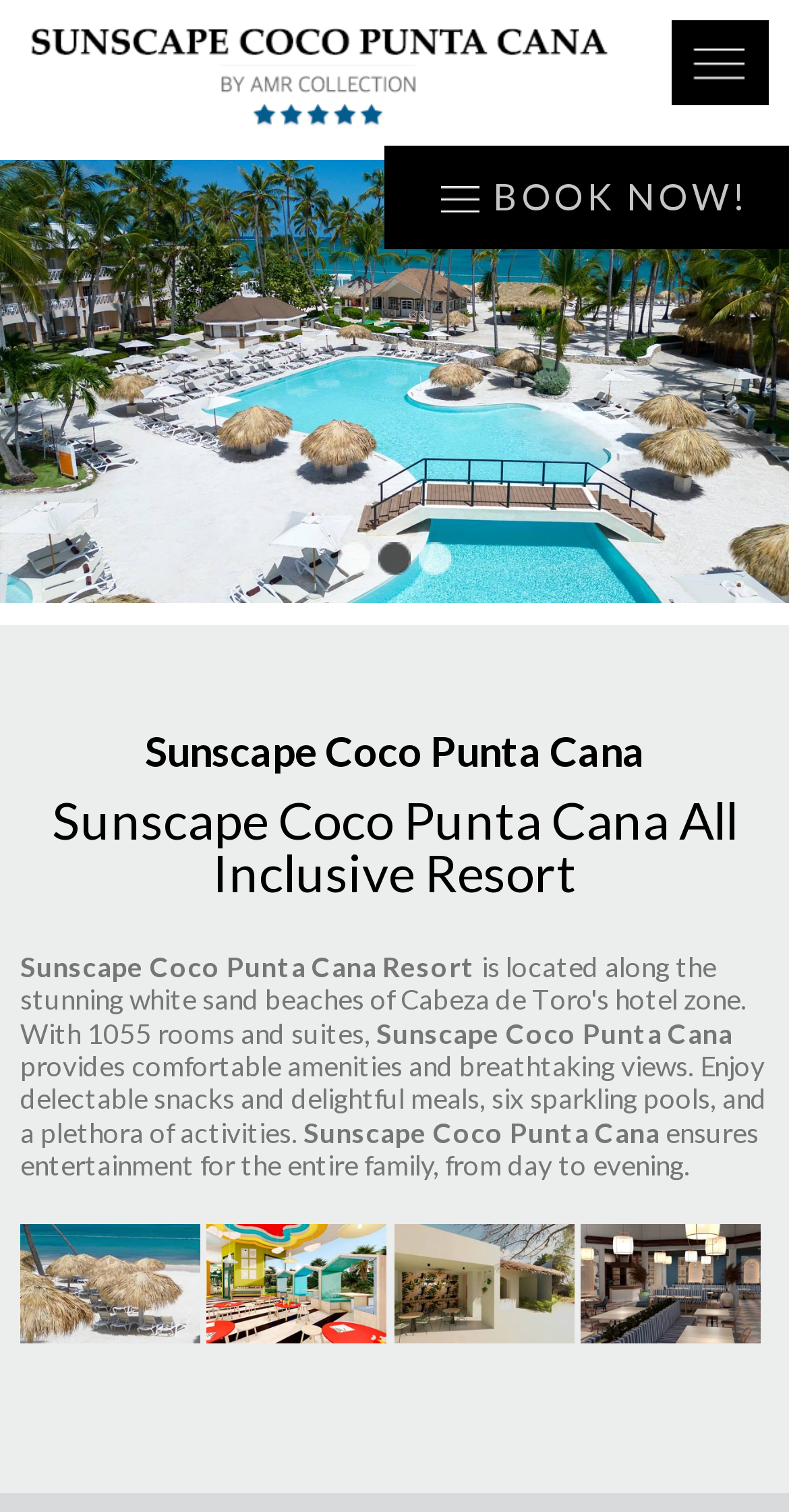Can you find and provide the main heading text of this webpage?

Sunscape Coco Punta Cana